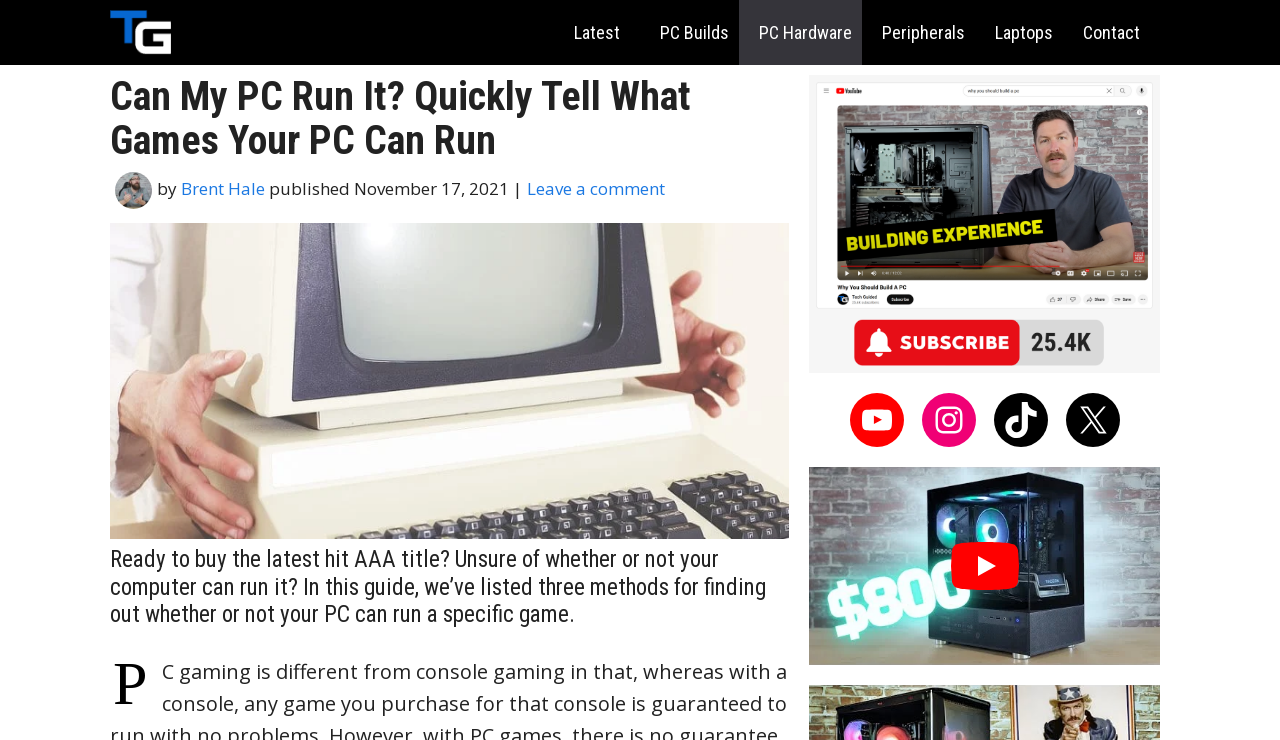How many social media links are at the bottom of the webpage?
Refer to the screenshot and deliver a thorough answer to the question presented.

At the bottom of the webpage, there are four social media links: YouTube, Instagram, TikTok, and X.